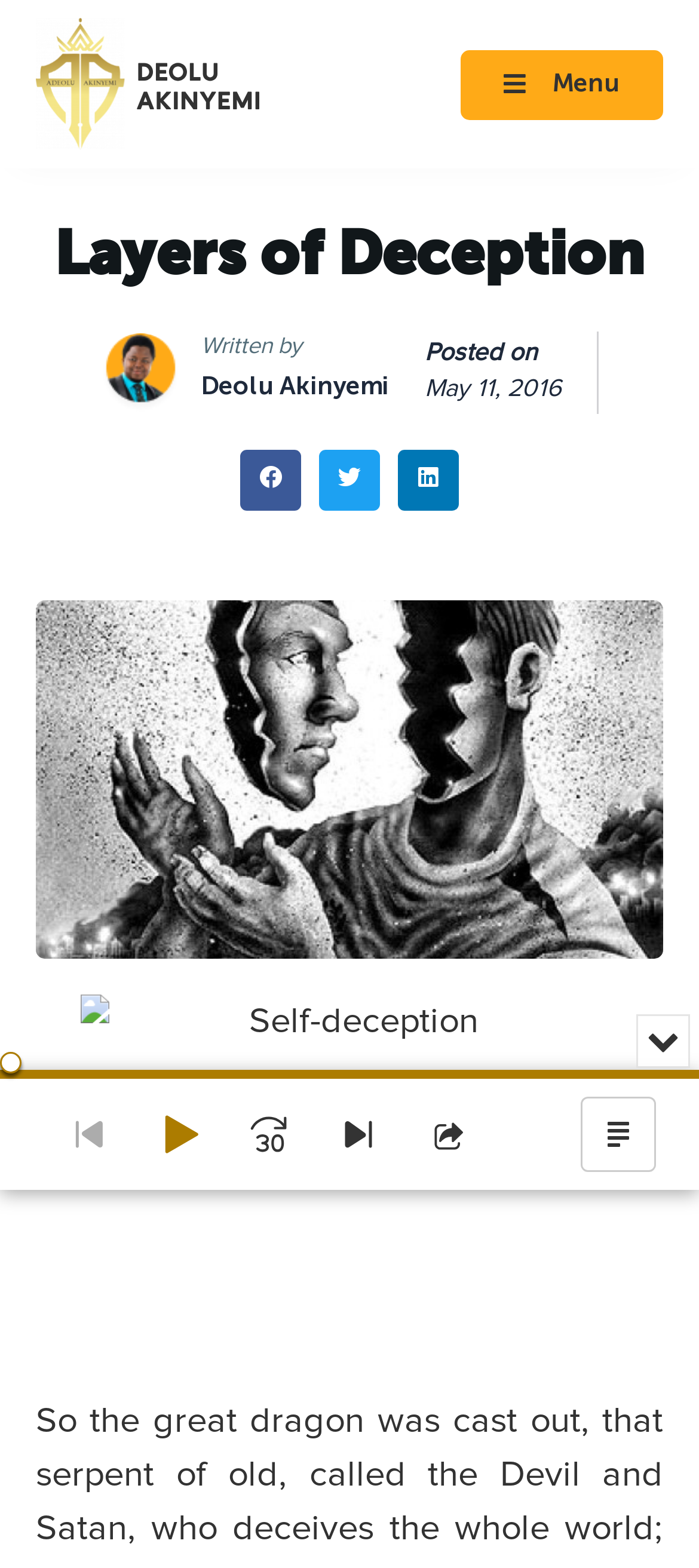Please determine the bounding box coordinates of the area that needs to be clicked to complete this task: 'Play the audio'. The coordinates must be four float numbers between 0 and 1, formatted as [left, top, right, bottom].

[0.026, 0.695, 0.108, 0.731]